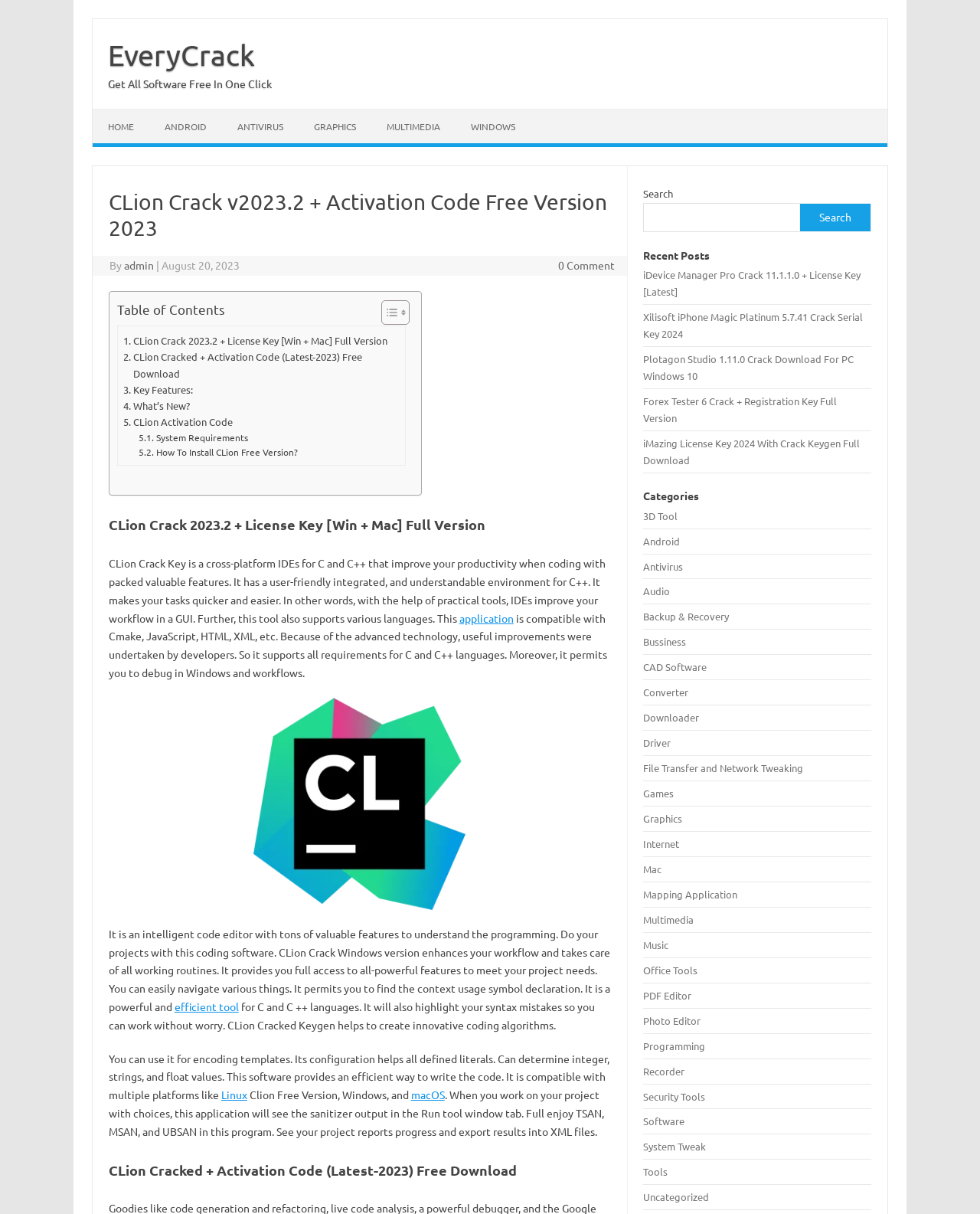Pinpoint the bounding box coordinates of the area that should be clicked to complete the following instruction: "Search for something". The coordinates must be given as four float numbers between 0 and 1, i.e., [left, top, right, bottom].

[0.657, 0.167, 0.817, 0.191]